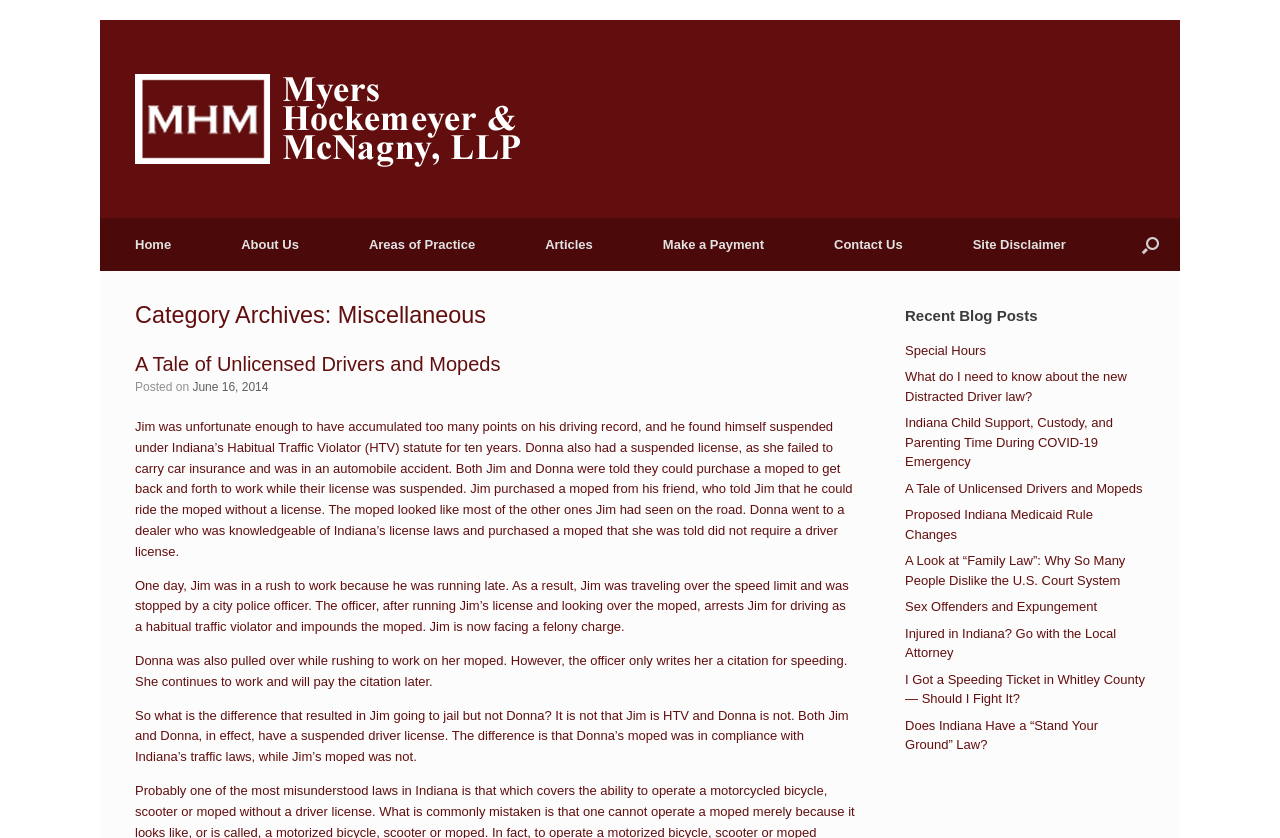Please determine and provide the text content of the webpage's heading.

Category Archives: Miscellaneous